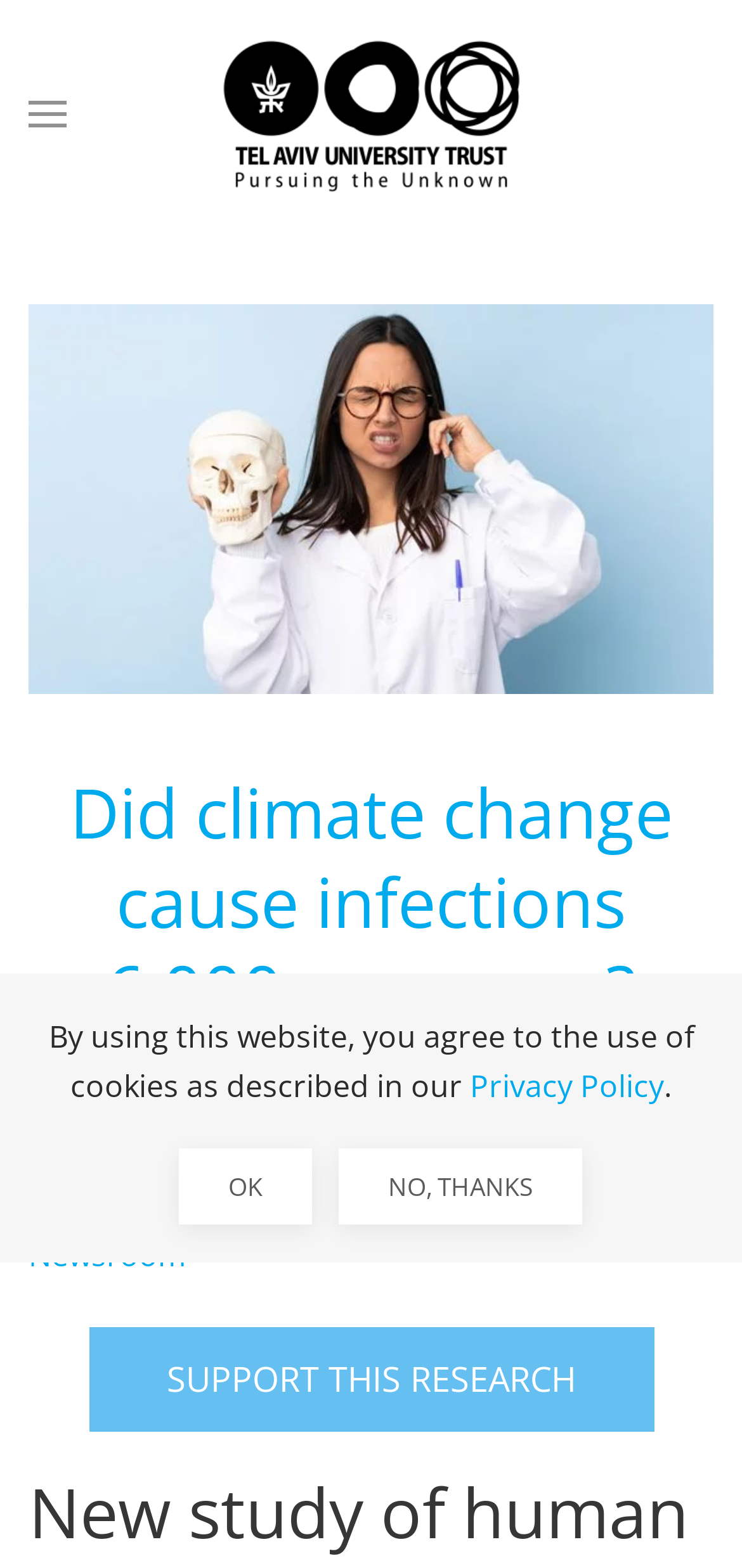Respond to the question below with a single word or phrase:
What is the date of the article?

May 21, 2020